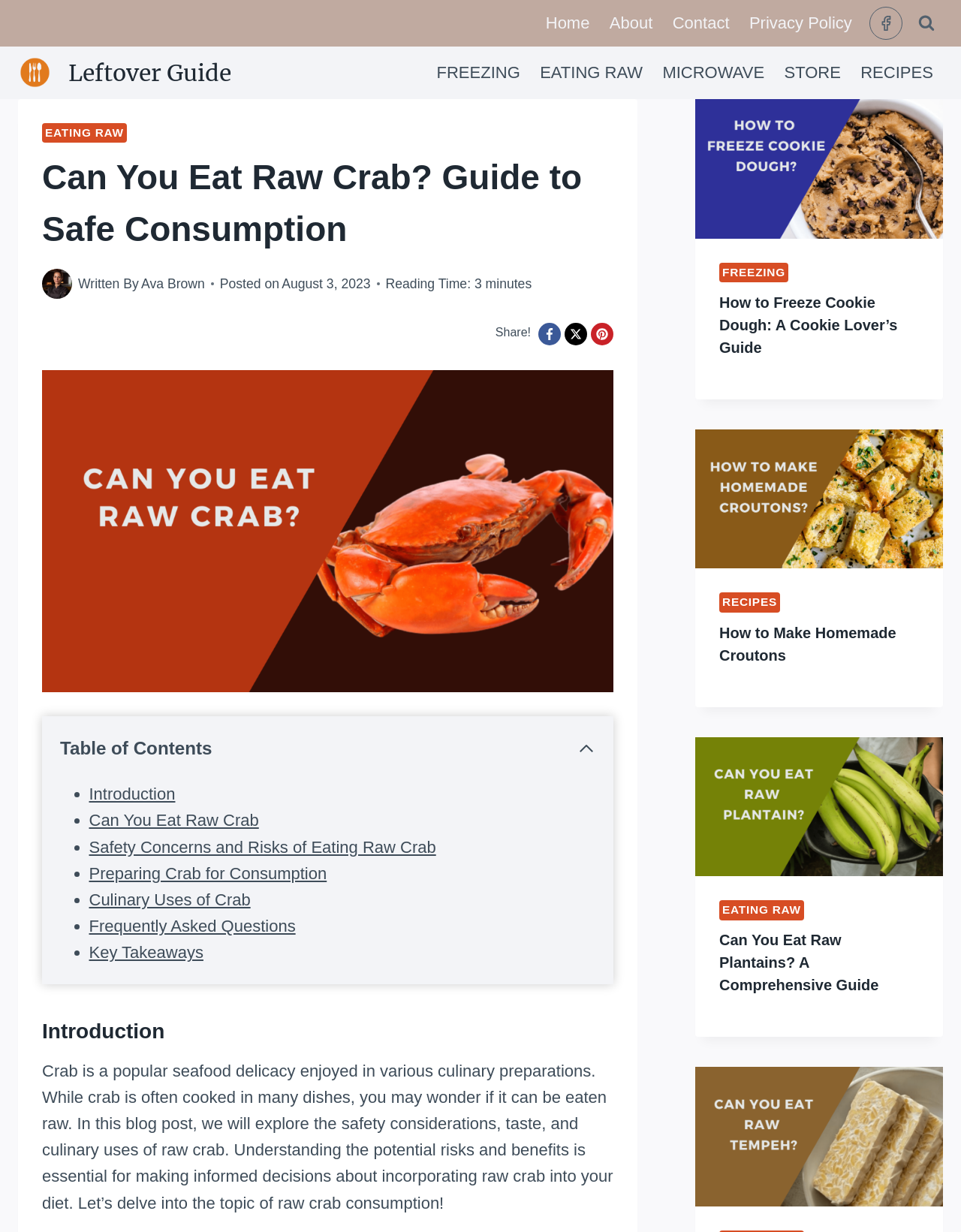What is the author of the current article?
Could you answer the question with a detailed and thorough explanation?

The author of the current article can be found in the header section of the webpage, where it says 'Written By' followed by the author's name, which is Ava Brown.